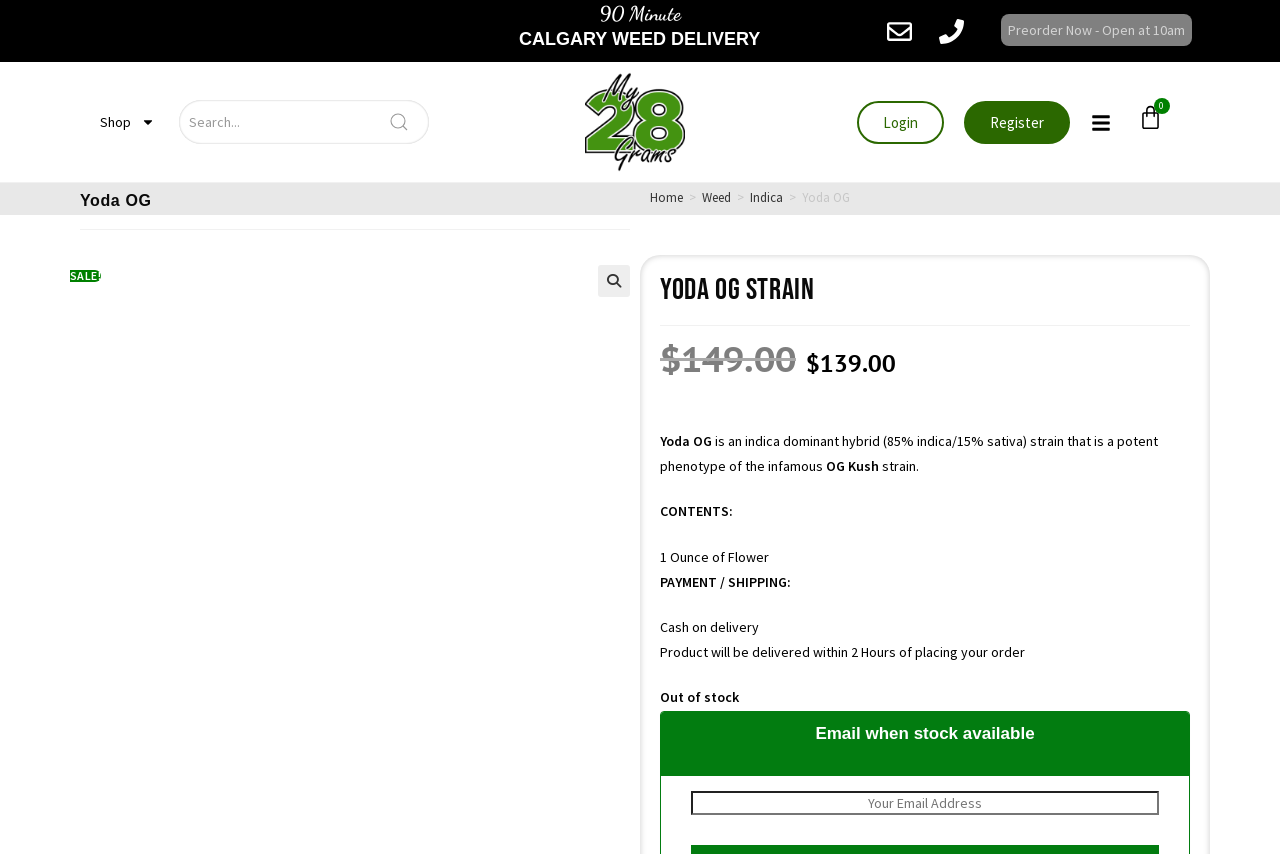Show the bounding box coordinates of the element that should be clicked to complete the task: "Click on CALGARY WEED DELIVERY".

[0.405, 0.034, 0.594, 0.057]